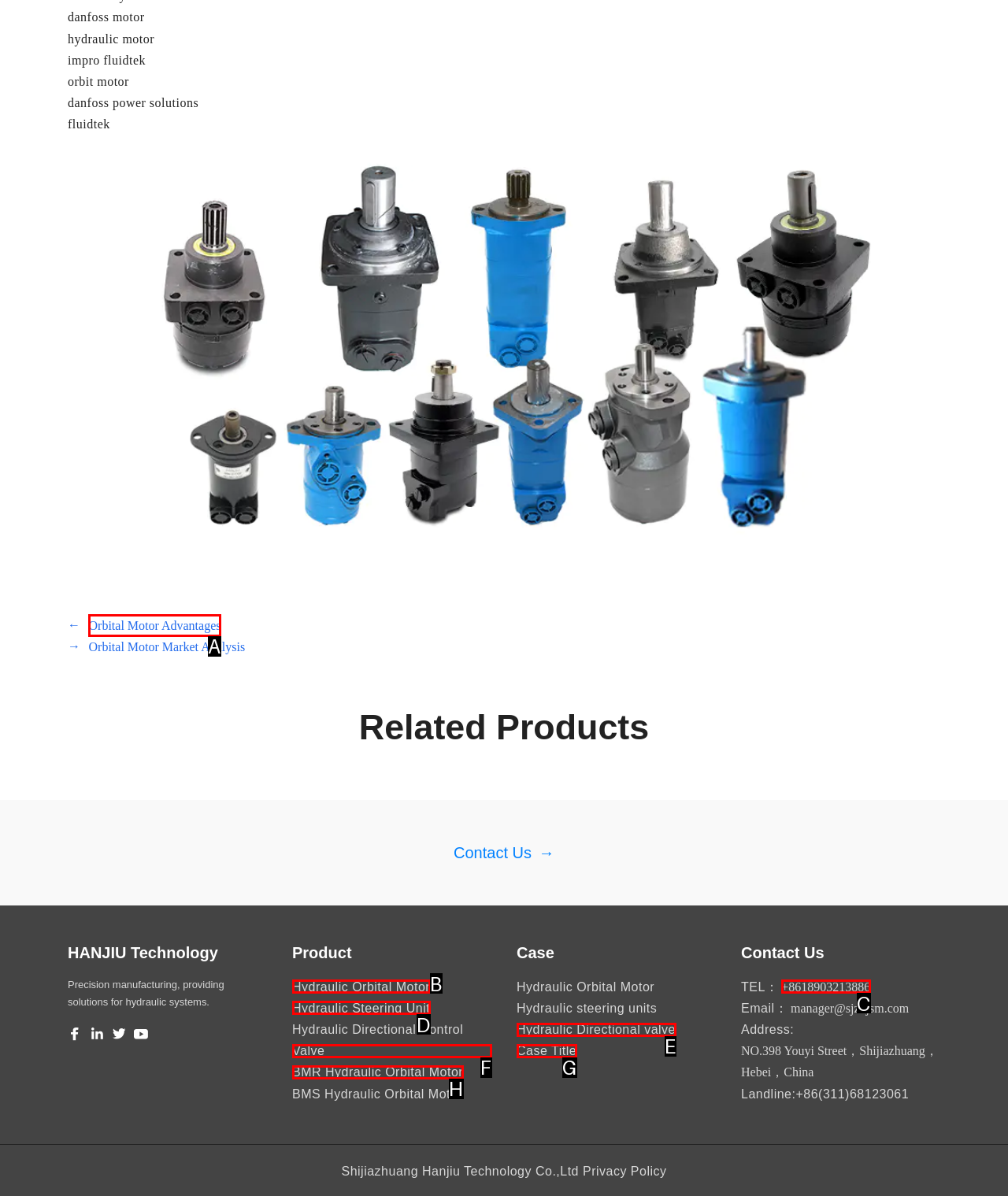Point out the specific HTML element to click to complete this task: Click on Orbital Motor Advantages Reply with the letter of the chosen option.

A